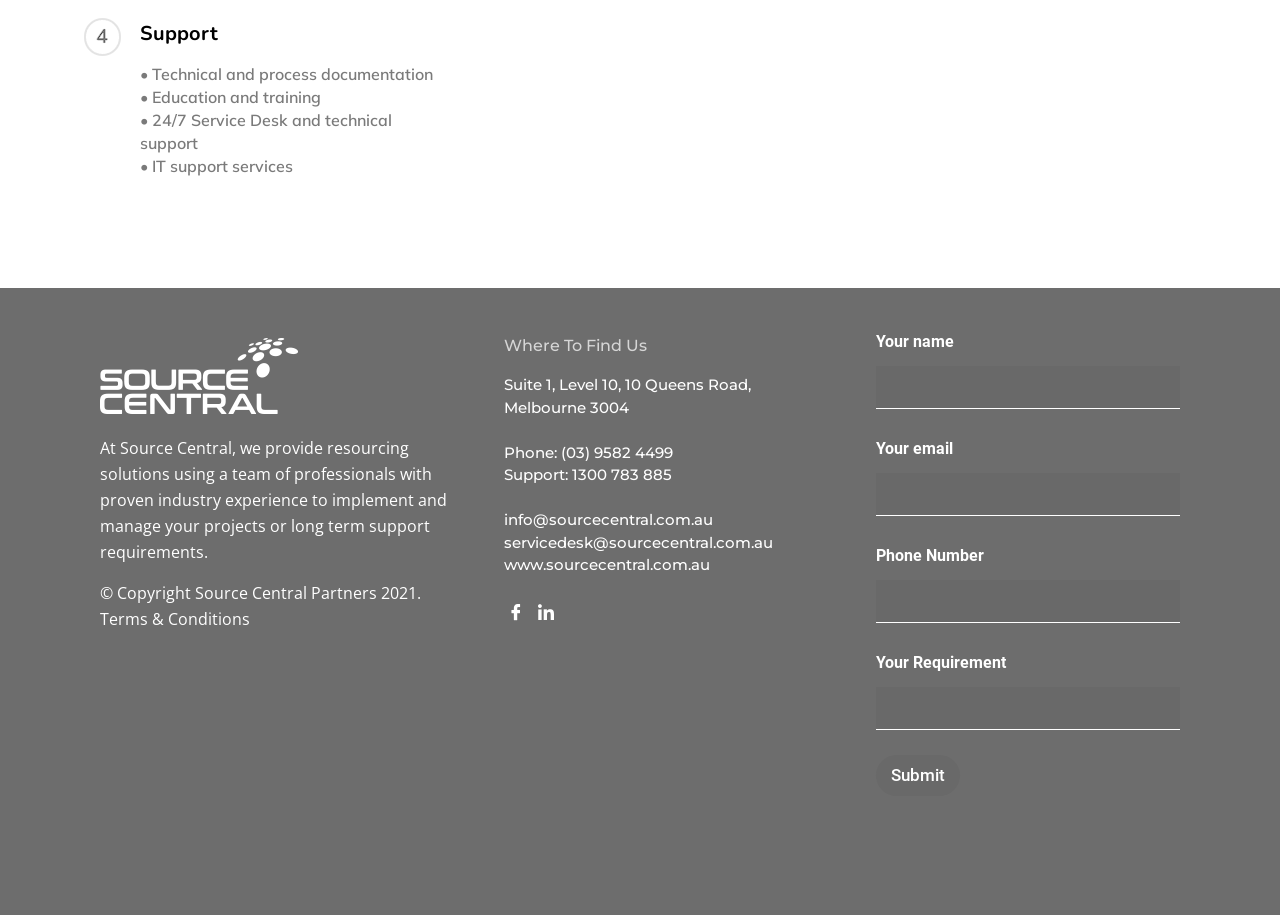Using the given description, provide the bounding box coordinates formatted as (top-left x, top-left y, bottom-right x, bottom-right y), with all values being floating point numbers between 0 and 1. Description: (03) 9582 4499

[0.438, 0.481, 0.526, 0.502]